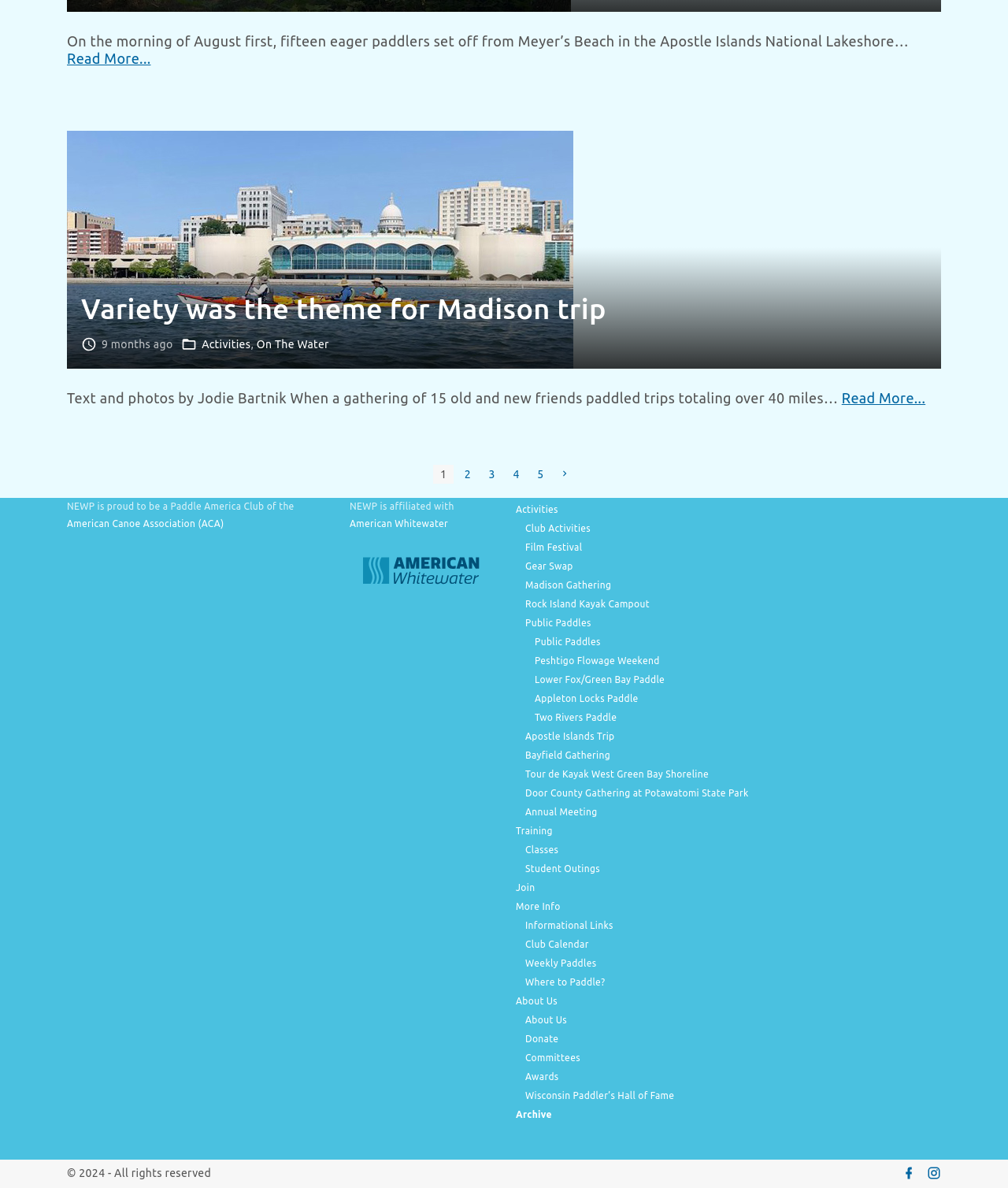Please specify the bounding box coordinates of the clickable region necessary for completing the following instruction: "Learn more about the American Canoe Association". The coordinates must consist of four float numbers between 0 and 1, i.e., [left, top, right, bottom].

[0.066, 0.436, 0.222, 0.445]